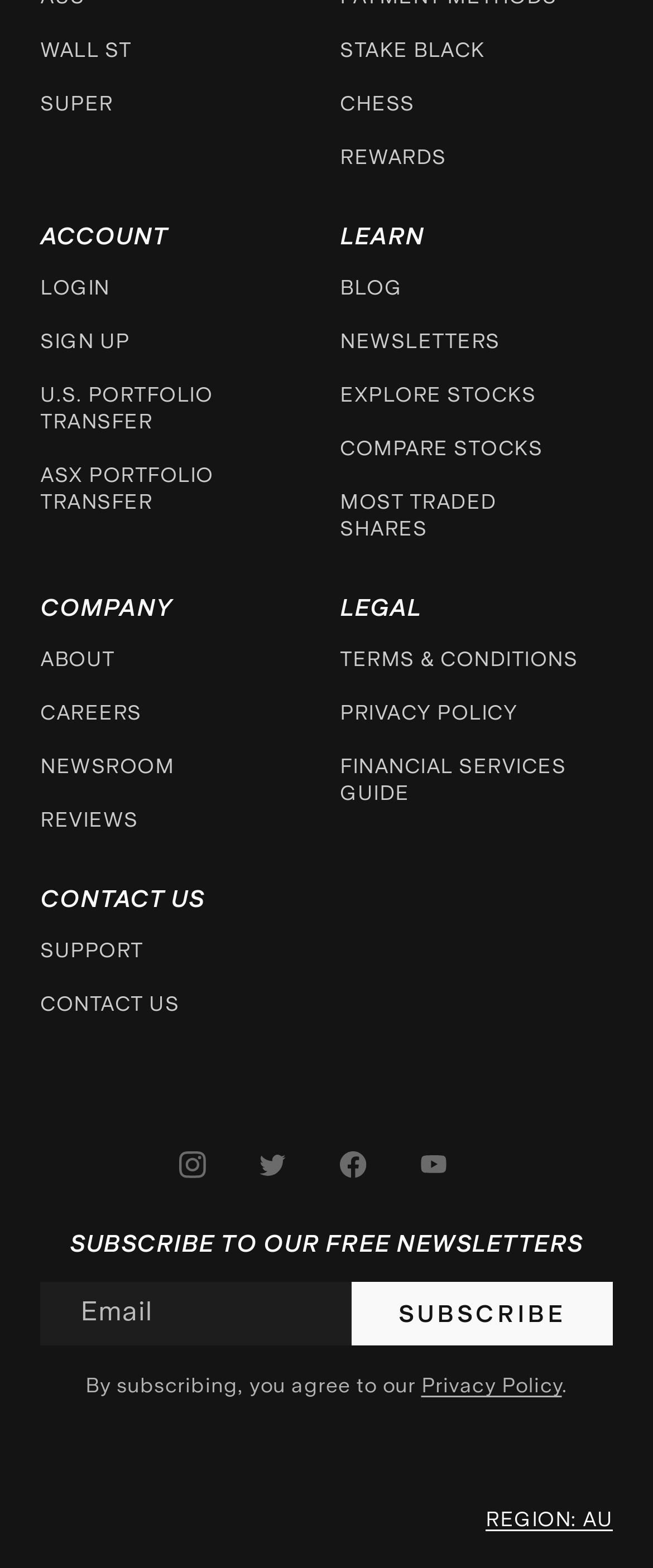Find the bounding box coordinates for the HTML element specified by: "Rewards".

[0.521, 0.092, 0.683, 0.109]